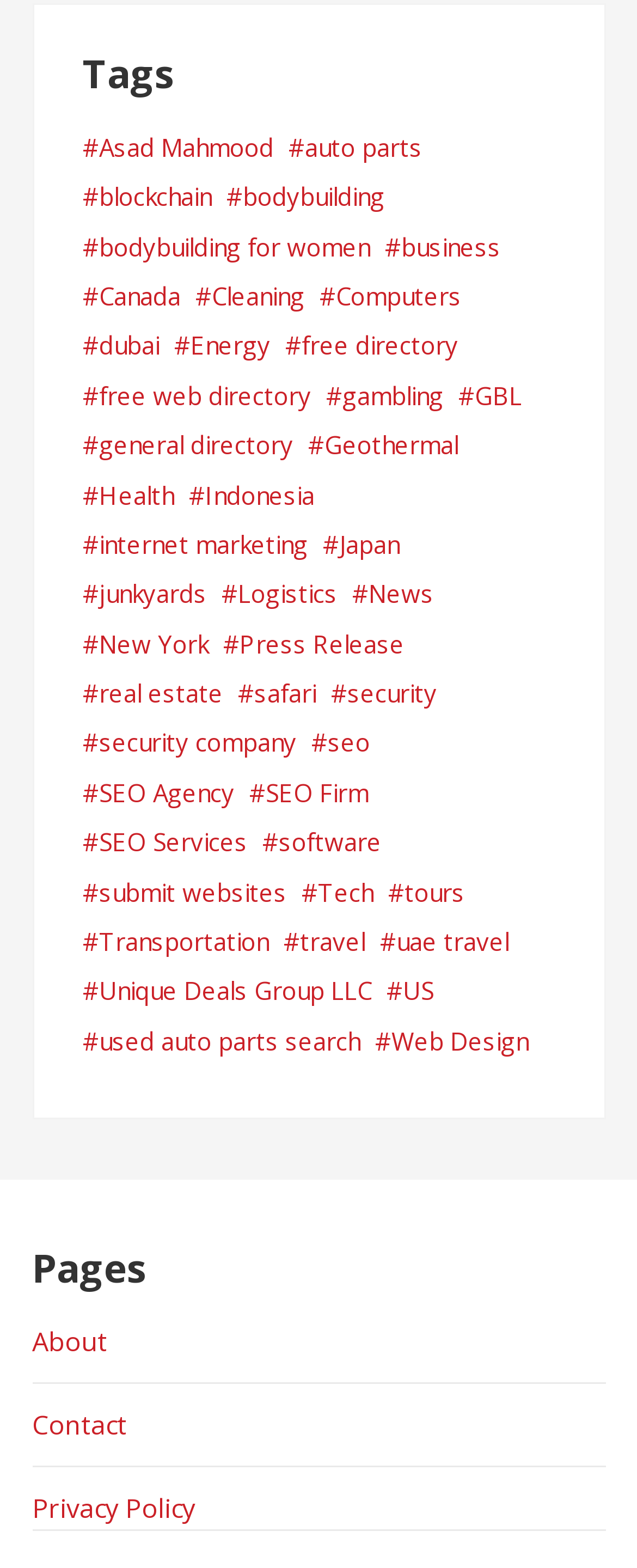What is the last link listed under the 'Tags' section?
Answer with a single word or phrase, using the screenshot for reference.

used auto parts search